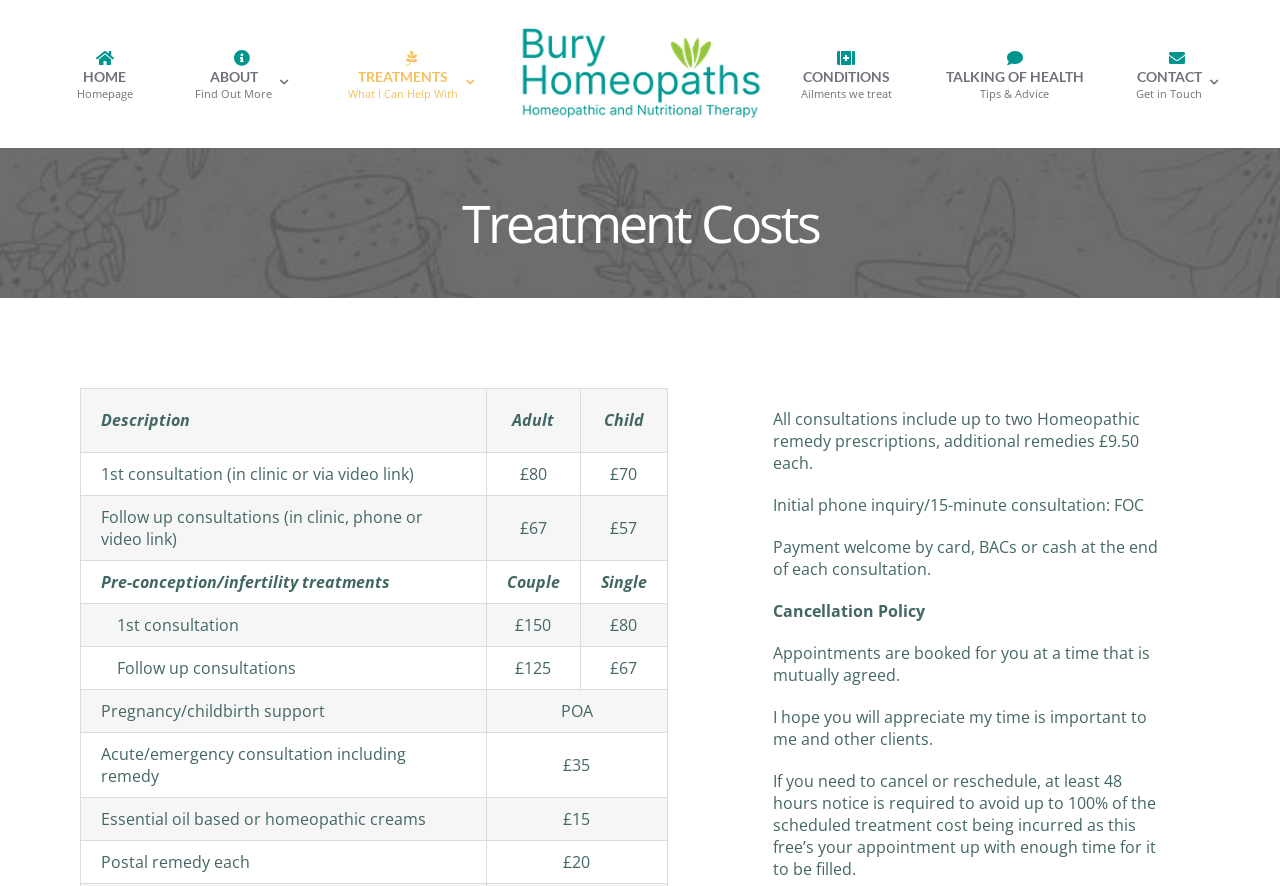What is the cost of a 1st consultation for an adult?
Provide a detailed and well-explained answer to the question.

The cost of a 1st consultation for an adult can be found in the table under the 'Treatment Costs' heading. The table has three columns: 'Description', 'Adult', and 'Child'. The row for '1st consultation (in clinic or via video link)' shows the cost for an adult as £80.